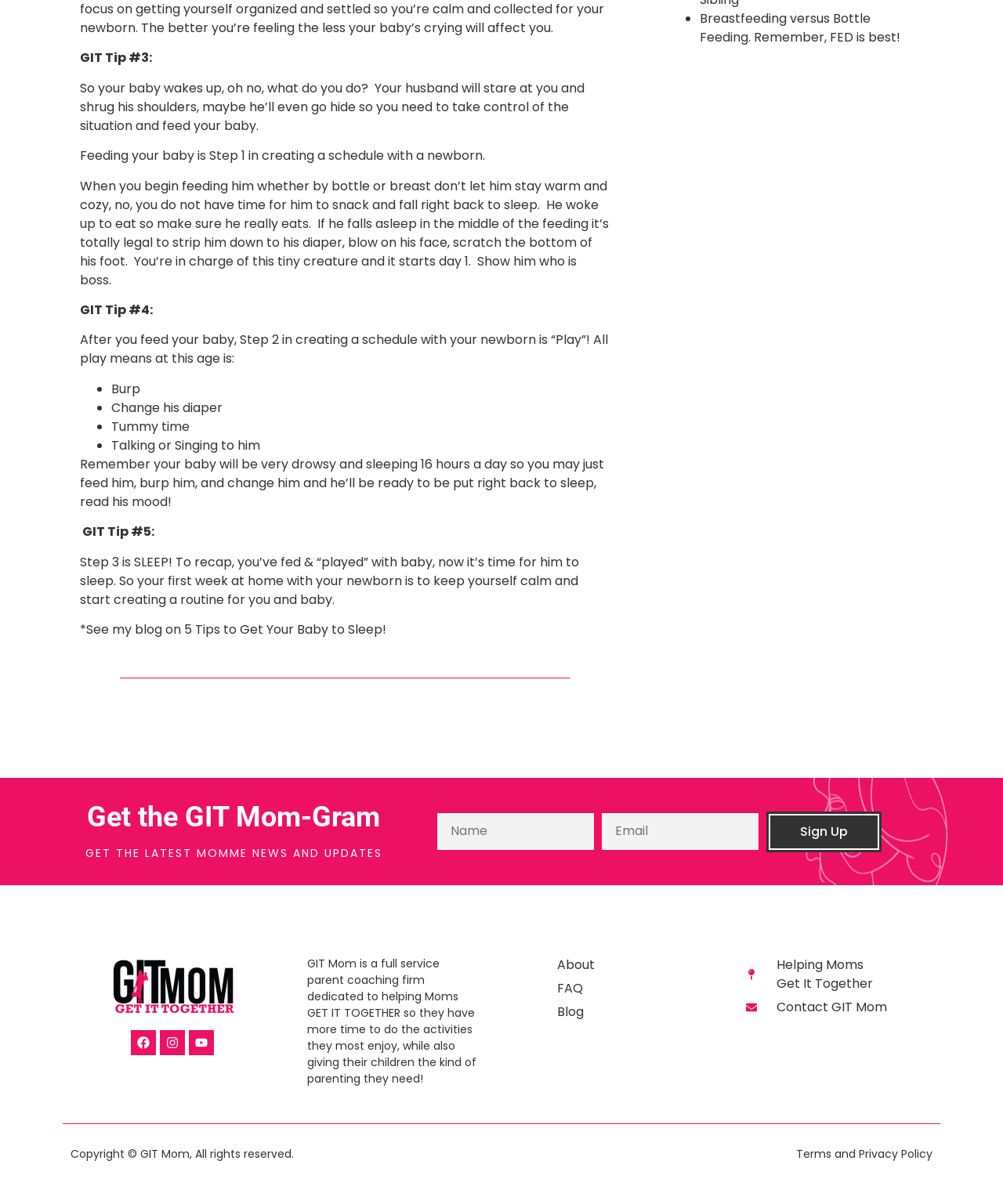Could you determine the bounding box coordinates of the clickable element to complete the instruction: "Sign up for the newsletter"? Provide the coordinates as four float numbers between 0 and 1, i.e., [left, top, right, bottom].

[0.764, 0.674, 0.879, 0.708]